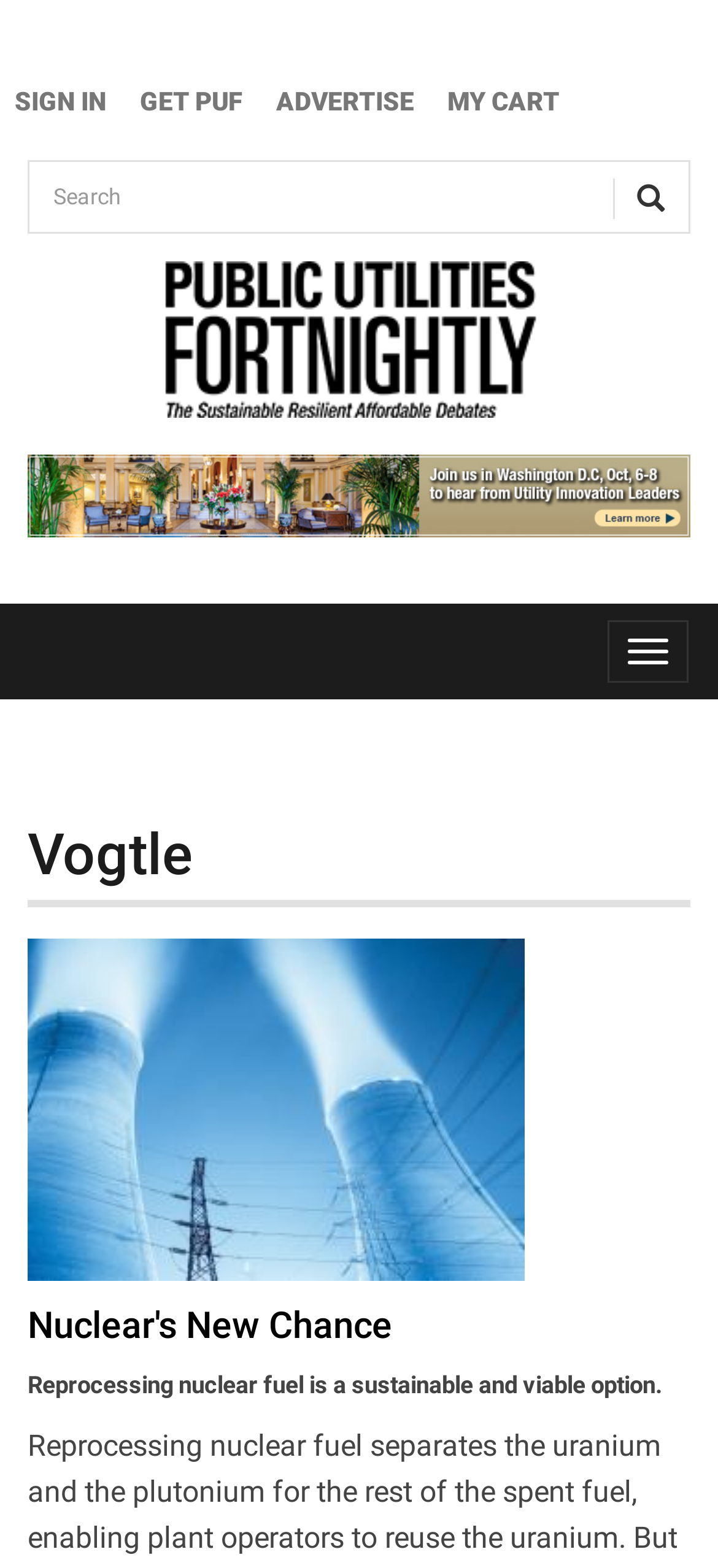Refer to the screenshot and answer the following question in detail:
What is the main topic of the webpage?

The webpage has a heading 'Vogtle' and several links and articles related to Vogtle, suggesting that the main topic of the webpage is Vogtle, which is likely a project or organization related to nuclear energy.